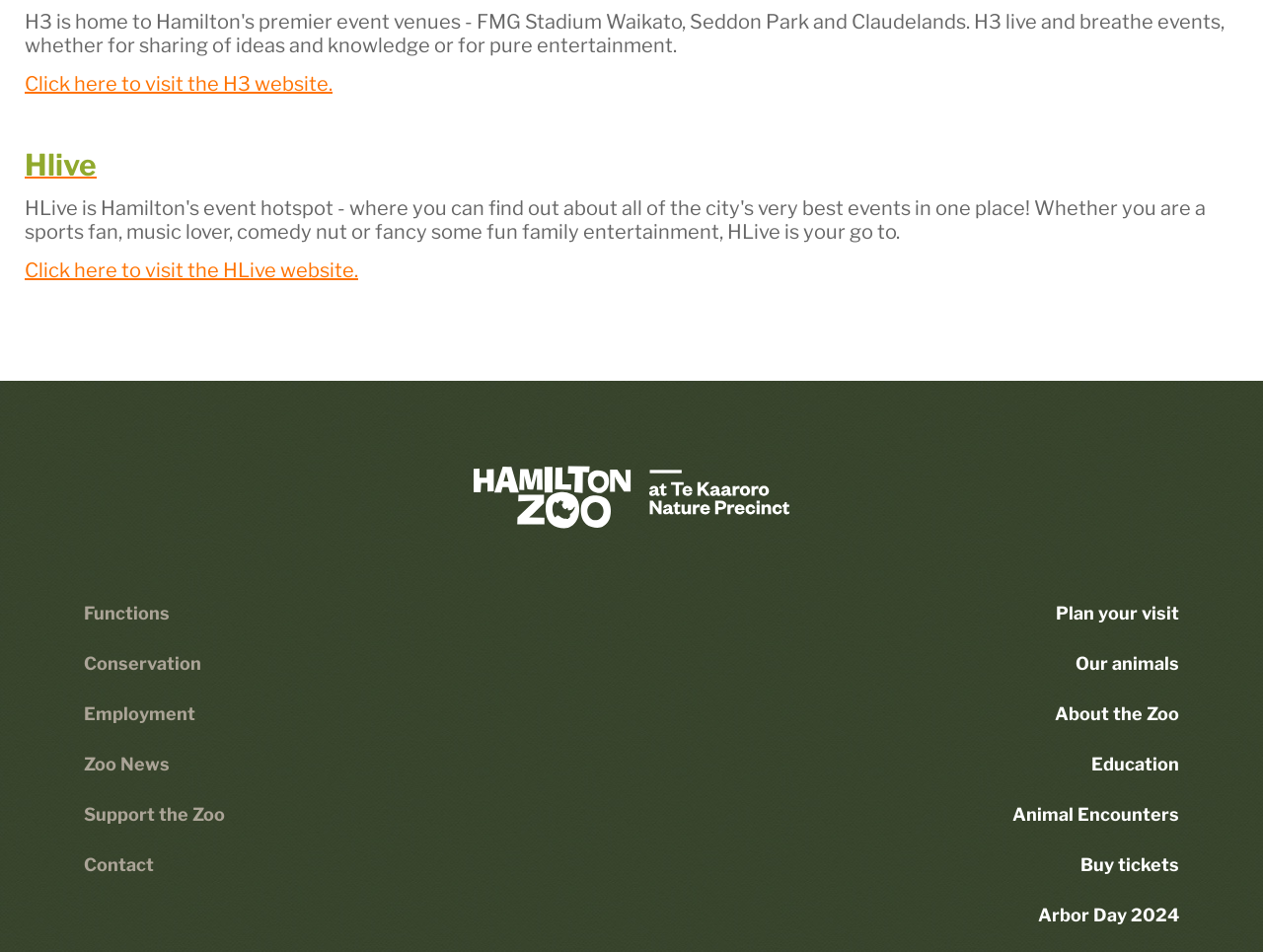Please answer the following question using a single word or phrase: 
What is the purpose of the 'Buy tickets' link?

To buy tickets